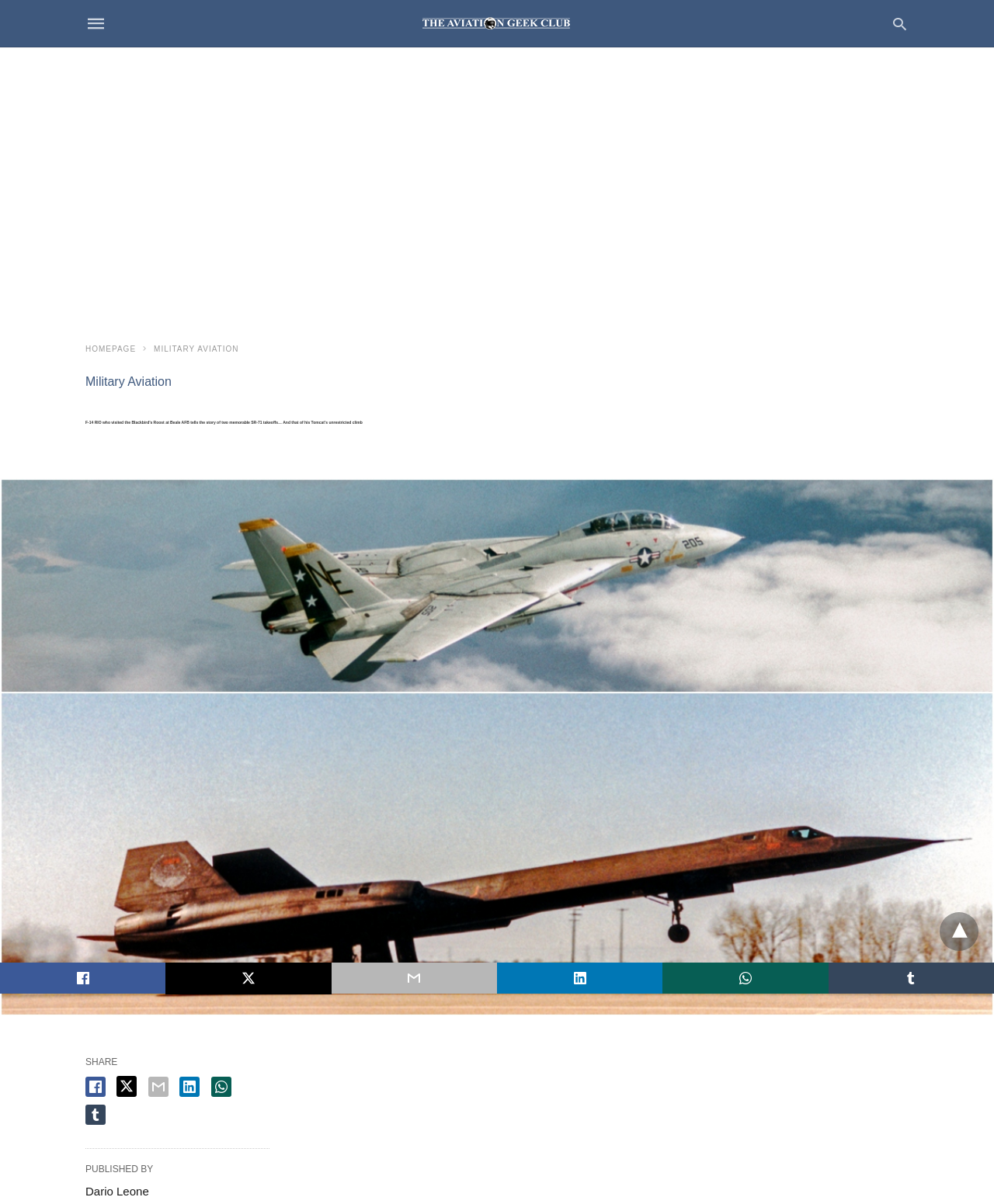Highlight the bounding box coordinates of the region I should click on to meet the following instruction: "View the author's profile".

[0.086, 0.984, 0.15, 0.995]